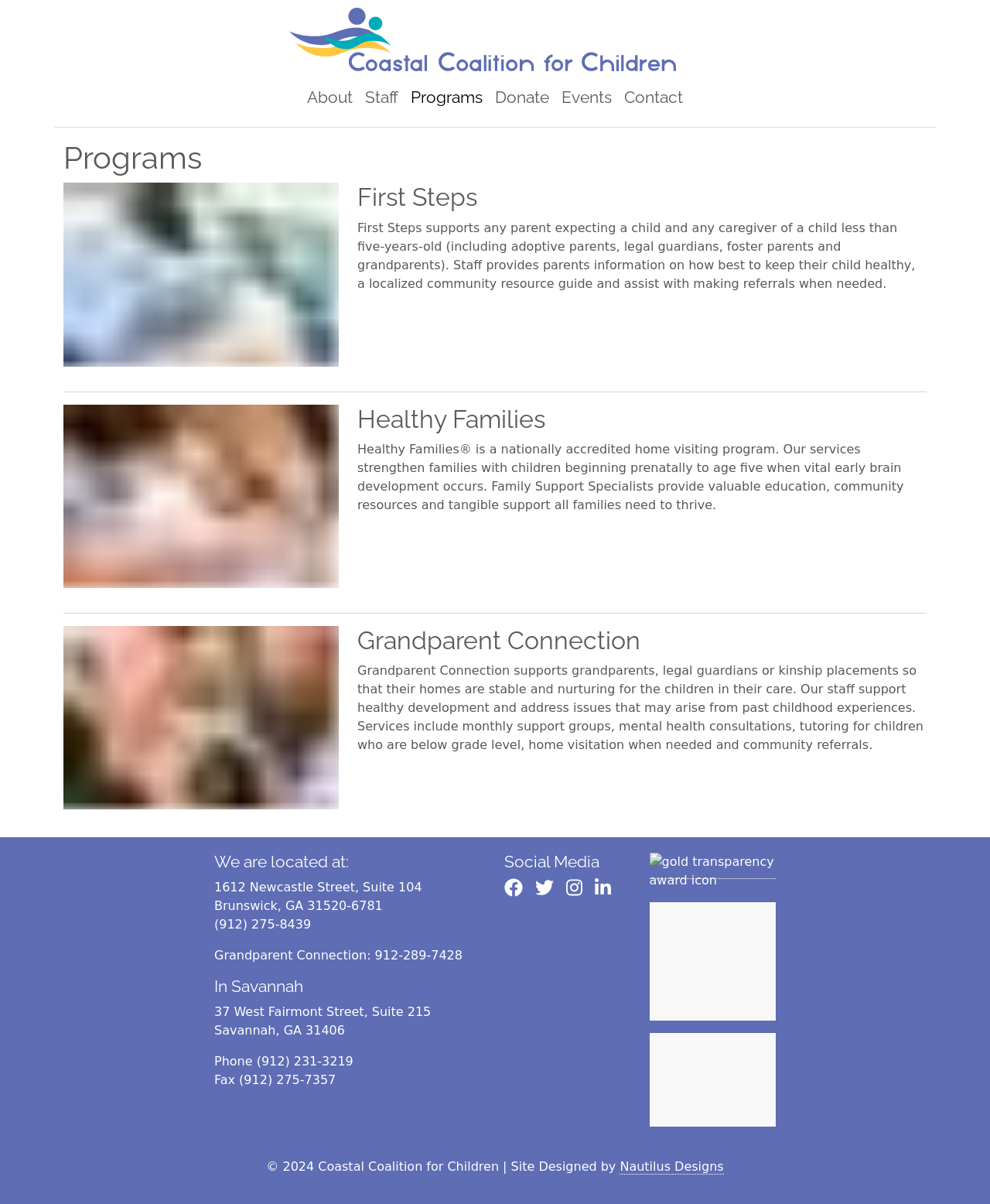Find the bounding box coordinates of the element you need to click on to perform this action: 'Learn more about Grandparent Connection'. The coordinates should be represented by four float values between 0 and 1, in the format [left, top, right, bottom].

[0.361, 0.52, 0.936, 0.545]